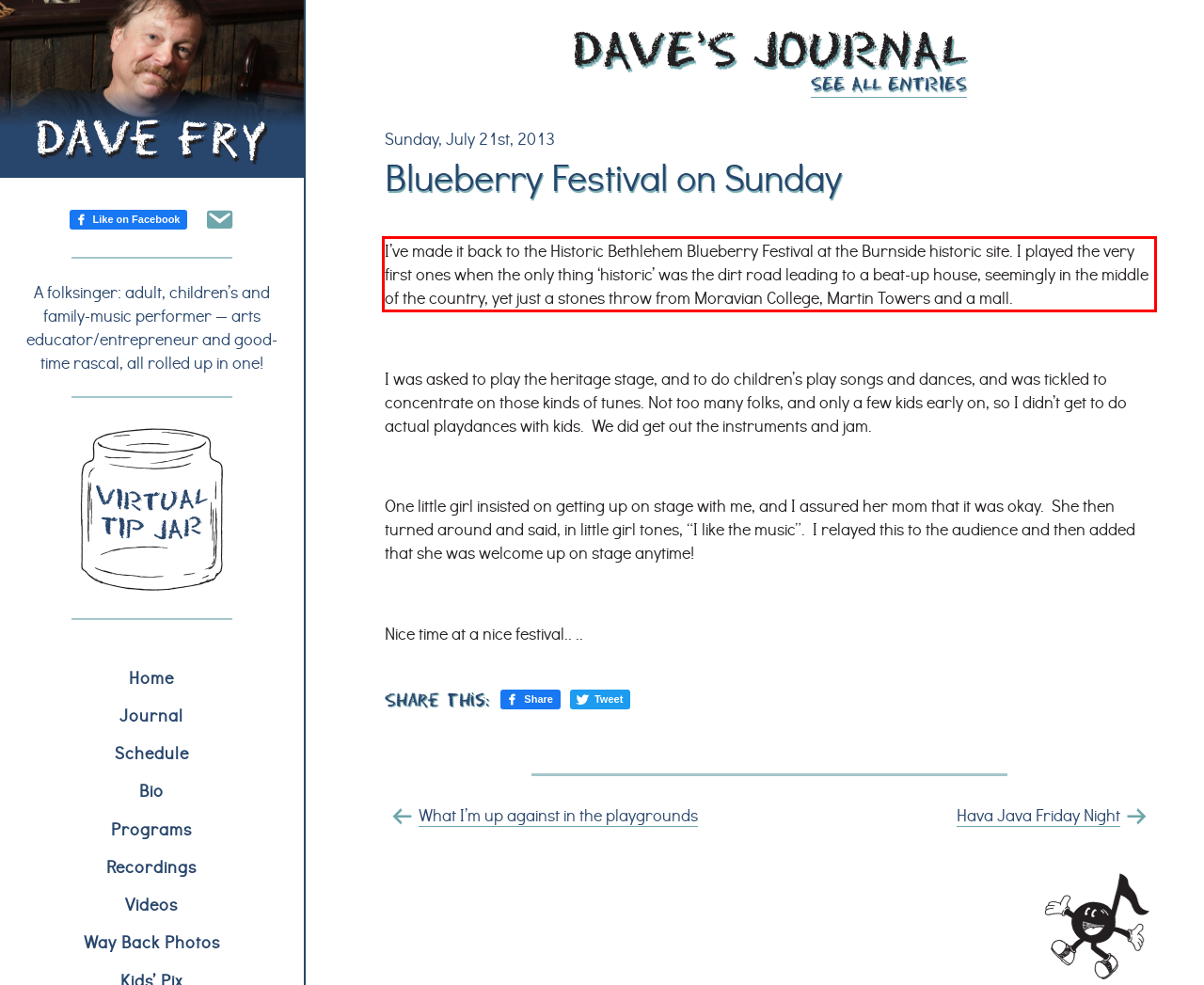Given a screenshot of a webpage containing a red rectangle bounding box, extract and provide the text content found within the red bounding box.

I’ve made it back to the Historic Bethlehem Blueberry Festival at the Burnside historic site. I played the very first ones when the only thing ‘historic’ was the dirt road leading to a beat-up house, seemingly in the middle of the country, yet just a stones throw from Moravian College, Martin Towers and a mall.